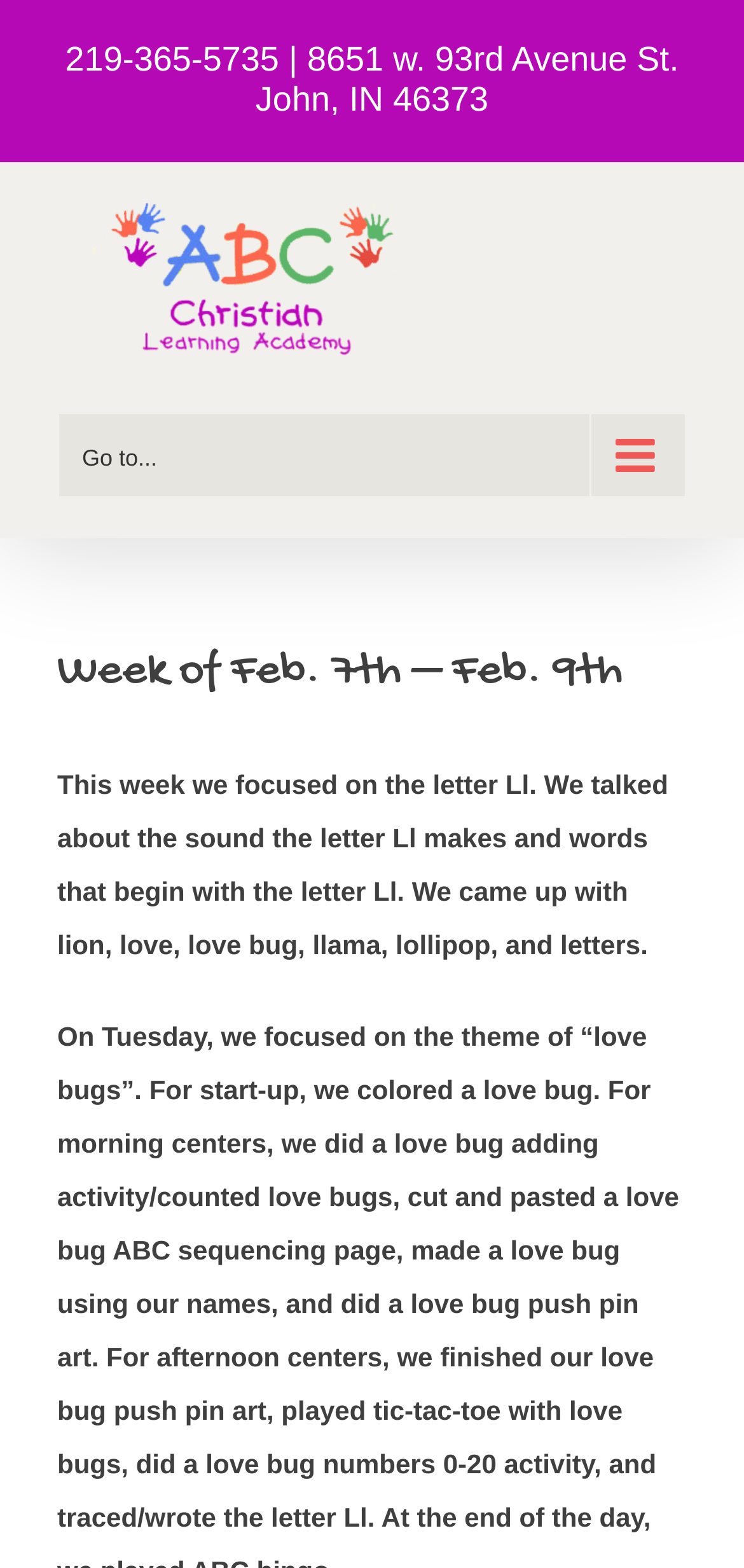Find the UI element described as: "219-365-5735" and predict its bounding box coordinates. Ensure the coordinates are four float numbers between 0 and 1, [left, top, right, bottom].

[0.088, 0.025, 0.375, 0.05]